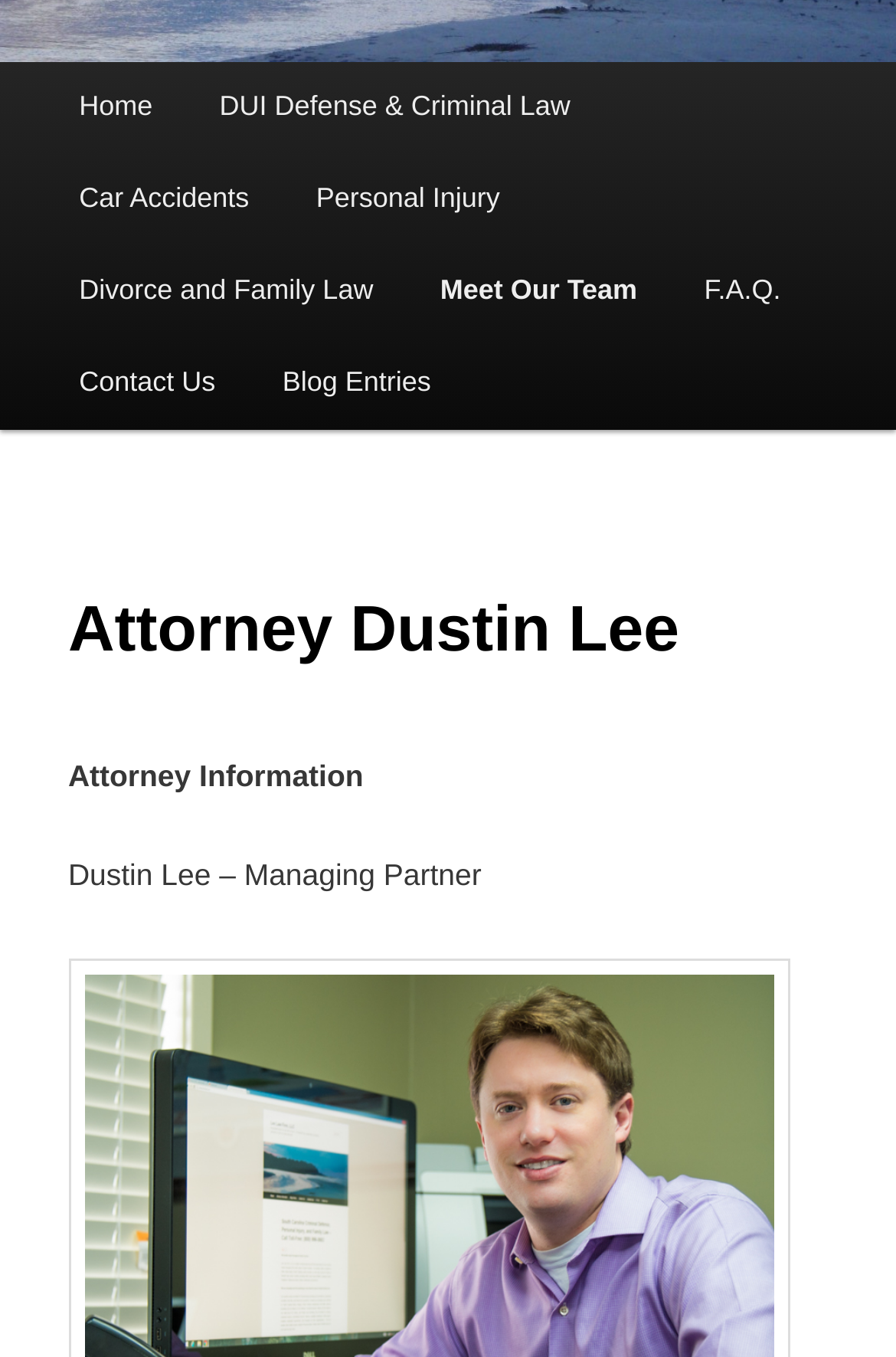Find the bounding box of the UI element described as: "DUI Defense & Criminal Law". The bounding box coordinates should be given as four float values between 0 and 1, i.e., [left, top, right, bottom].

[0.208, 0.045, 0.674, 0.113]